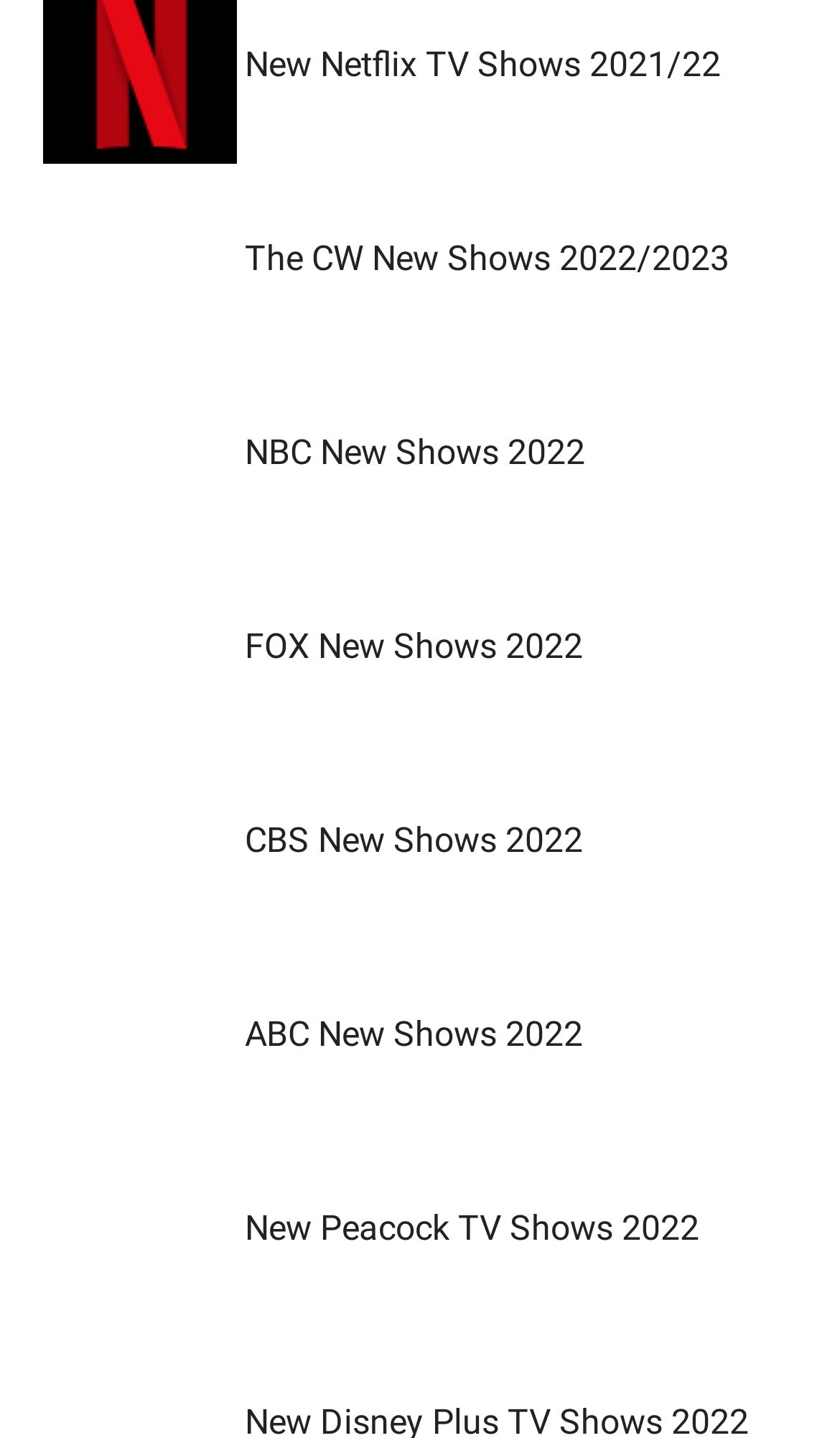Are there links to TV shows on traditional broadcast networks?
Answer the question in a detailed and comprehensive manner.

Yes, there are links to TV shows on traditional broadcast networks. I can see links to new TV shows on networks such as NBC, FOX, CBS, and ABC, which are all traditional broadcast networks.